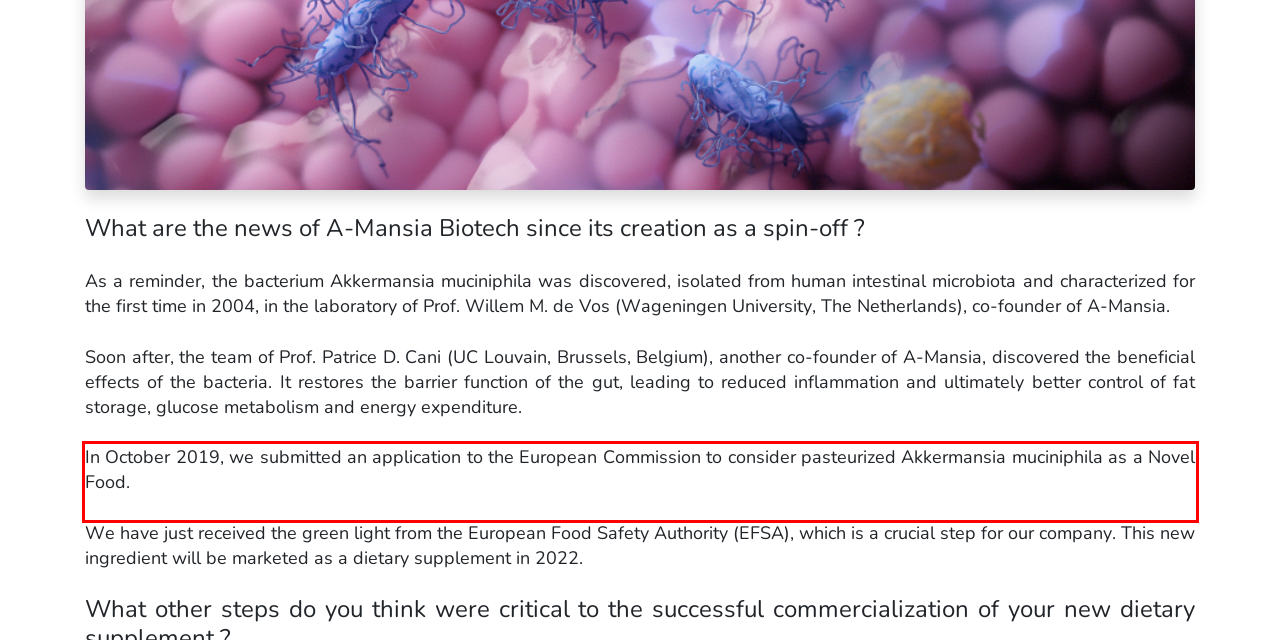Please recognize and transcribe the text located inside the red bounding box in the webpage image.

In October 2019, we submitted an application to the European Commission to consider pasteurized Akkermansia muciniphila as a Novel Food.